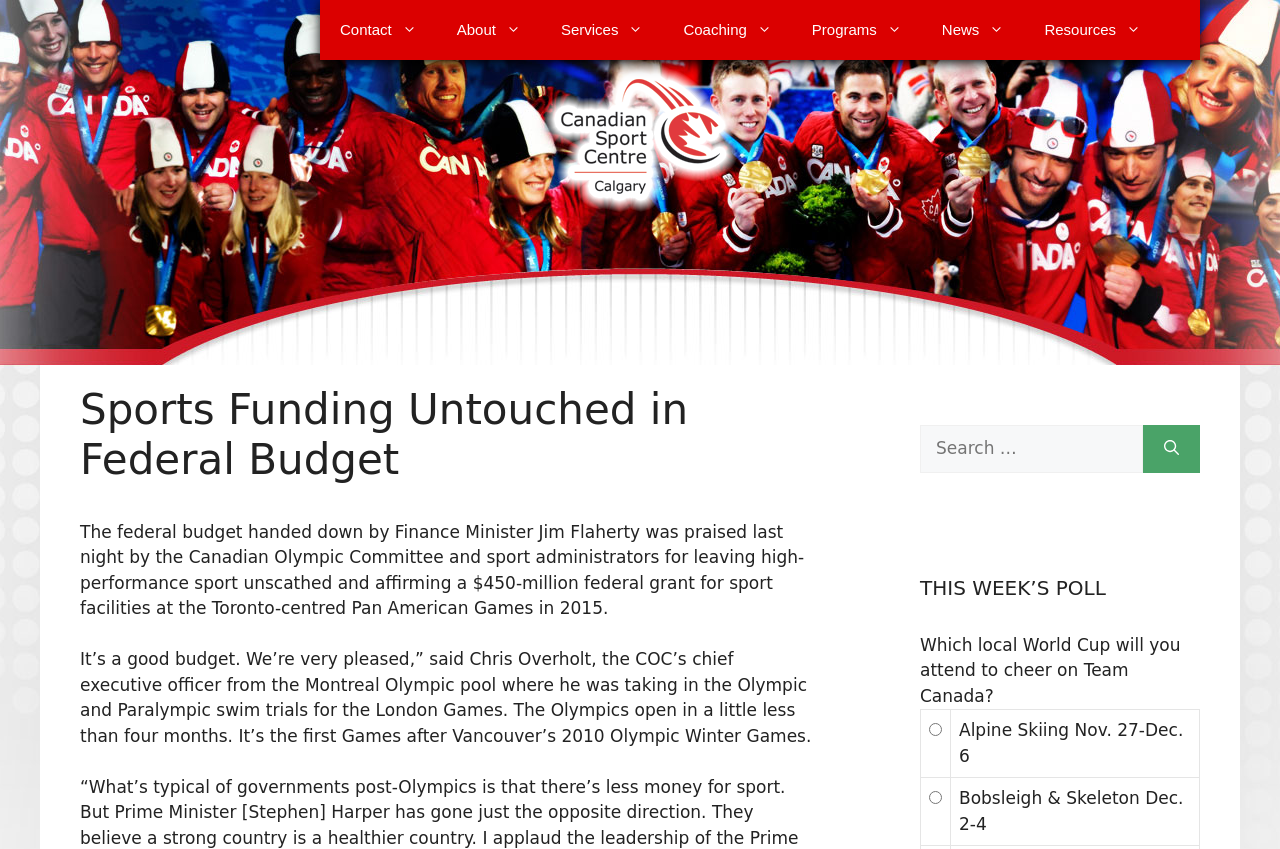Offer a meticulous description of the webpage's structure and content.

The webpage is about the Canadian Sport Centre Calgary, which supports high-performance athletes to achieve podium performances in international competition through a holistic process. 

At the top of the page, there is a banner with the site's name and a link to the Canadian Sport Centre, accompanied by an image of the centre's logo. Below the banner, there is a primary navigation menu with links to various sections of the site, including Contact, About, Services, Coaching, Programs, News, and Resources.

The main content area is divided into two sections. On the left, there is a header with the title "Sports Funding Untouched in Federal Budget", followed by two paragraphs of text discussing the federal budget and its impact on high-performance sport. 

On the right, there is a complementary section with a search box and a button to search for specific content. Below the search box, there is a poll section with a heading "THIS WEEK'S POLL" and a question about which local World Cup event users will attend to cheer on Team Canada. The poll options are presented in a grid with radio buttons, allowing users to select their preferred event.

Overall, the webpage provides information about the Canadian Sport Centre Calgary and its activities, as well as news and updates related to high-performance sport.